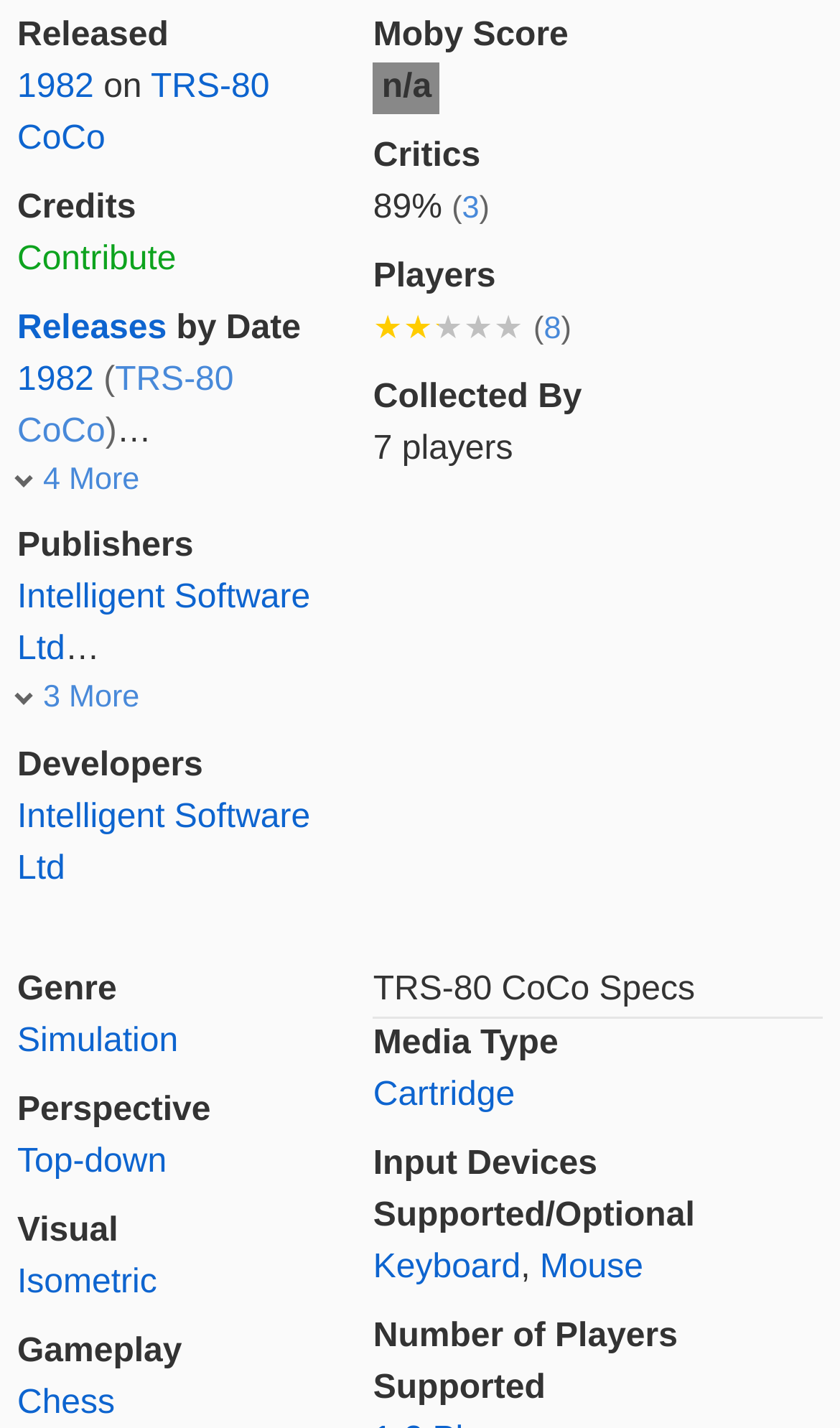Please locate the UI element described by "Intelligent Software Ltd" and provide its bounding box coordinates.

[0.021, 0.406, 0.369, 0.468]